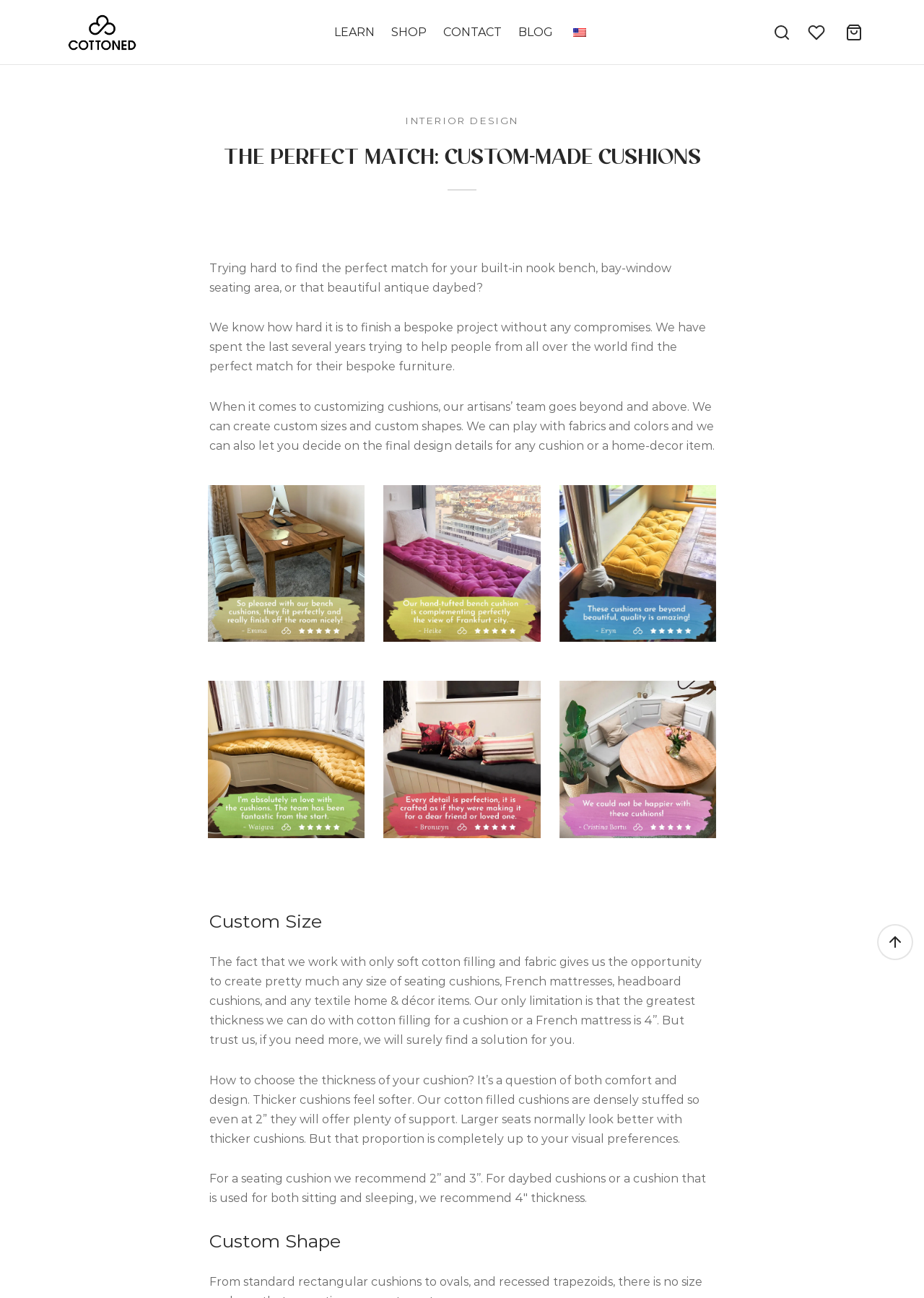Find the bounding box coordinates of the area to click in order to follow the instruction: "View the 'Cottoned custom bench cushions customer review'".

[0.225, 0.374, 0.395, 0.495]